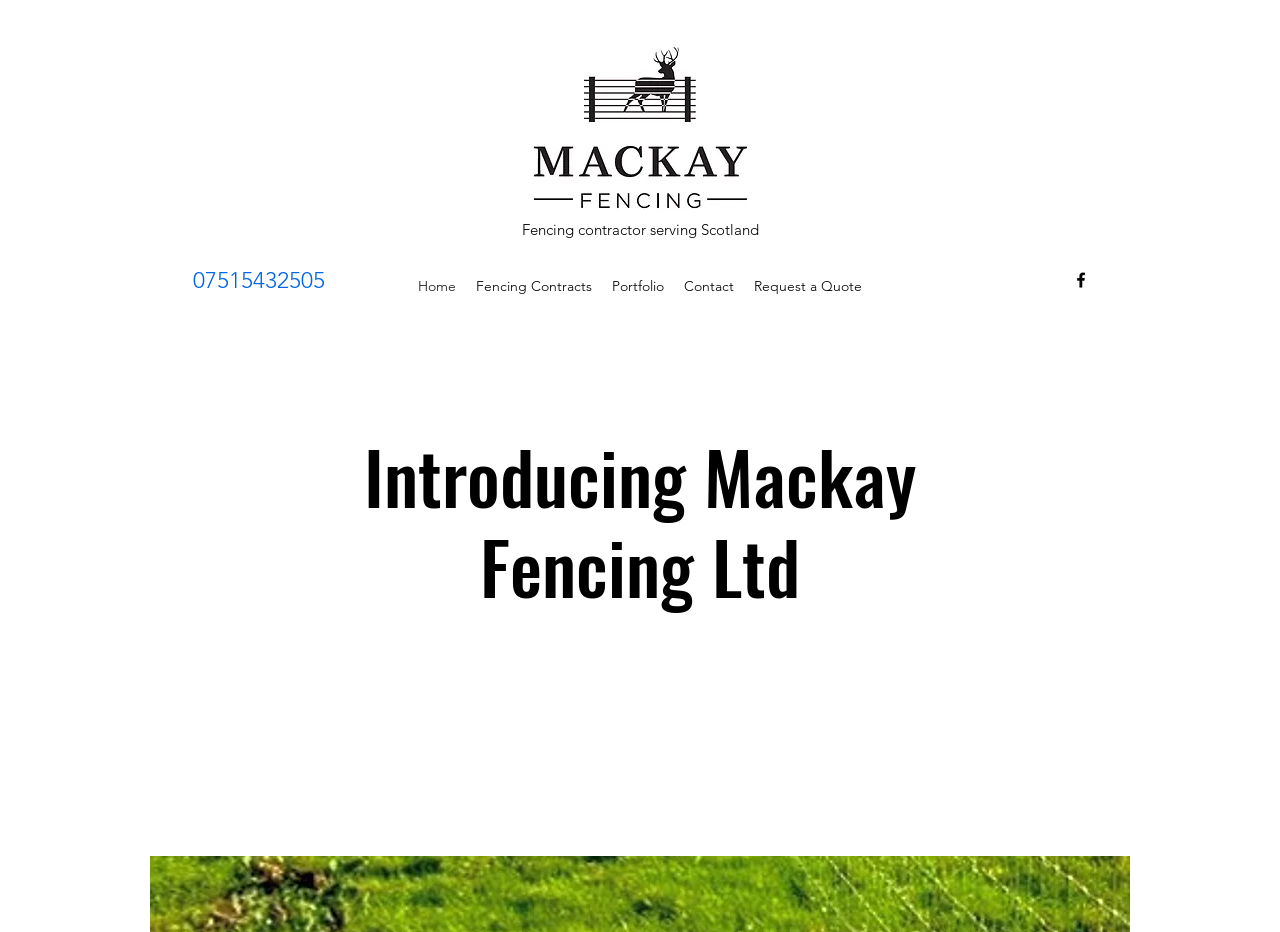What is the name of the fencing company?
Please provide a single word or phrase as your answer based on the screenshot.

Mackay Fencing Ltd